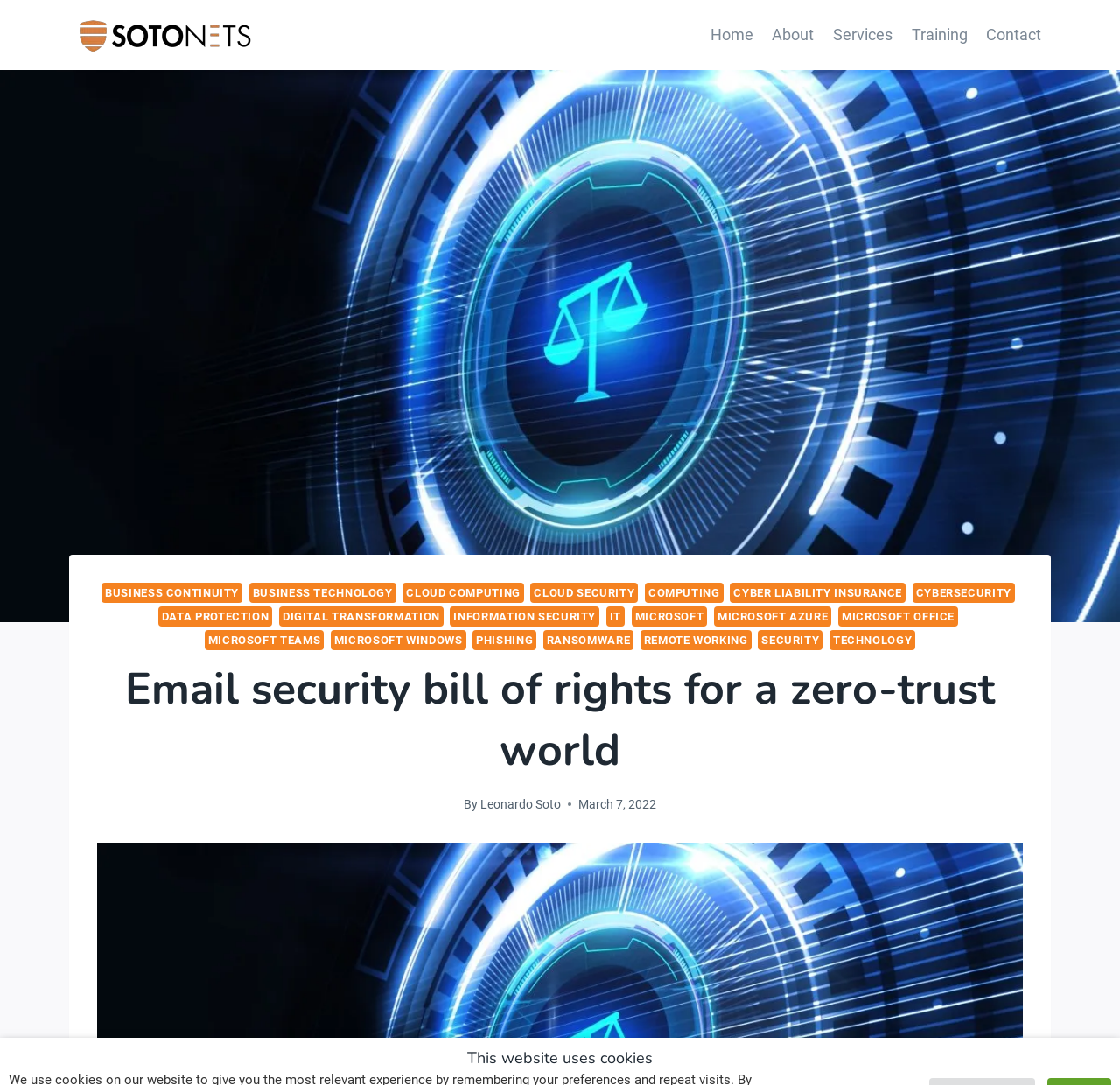What is the purpose of the button at the bottom-right corner?
Please respond to the question with a detailed and well-explained answer.

I found the answer by looking at the button at the bottom-right corner of the webpage, which says 'Scroll to top'. This suggests that the purpose of the button is to allow users to scroll back to the top of the webpage.